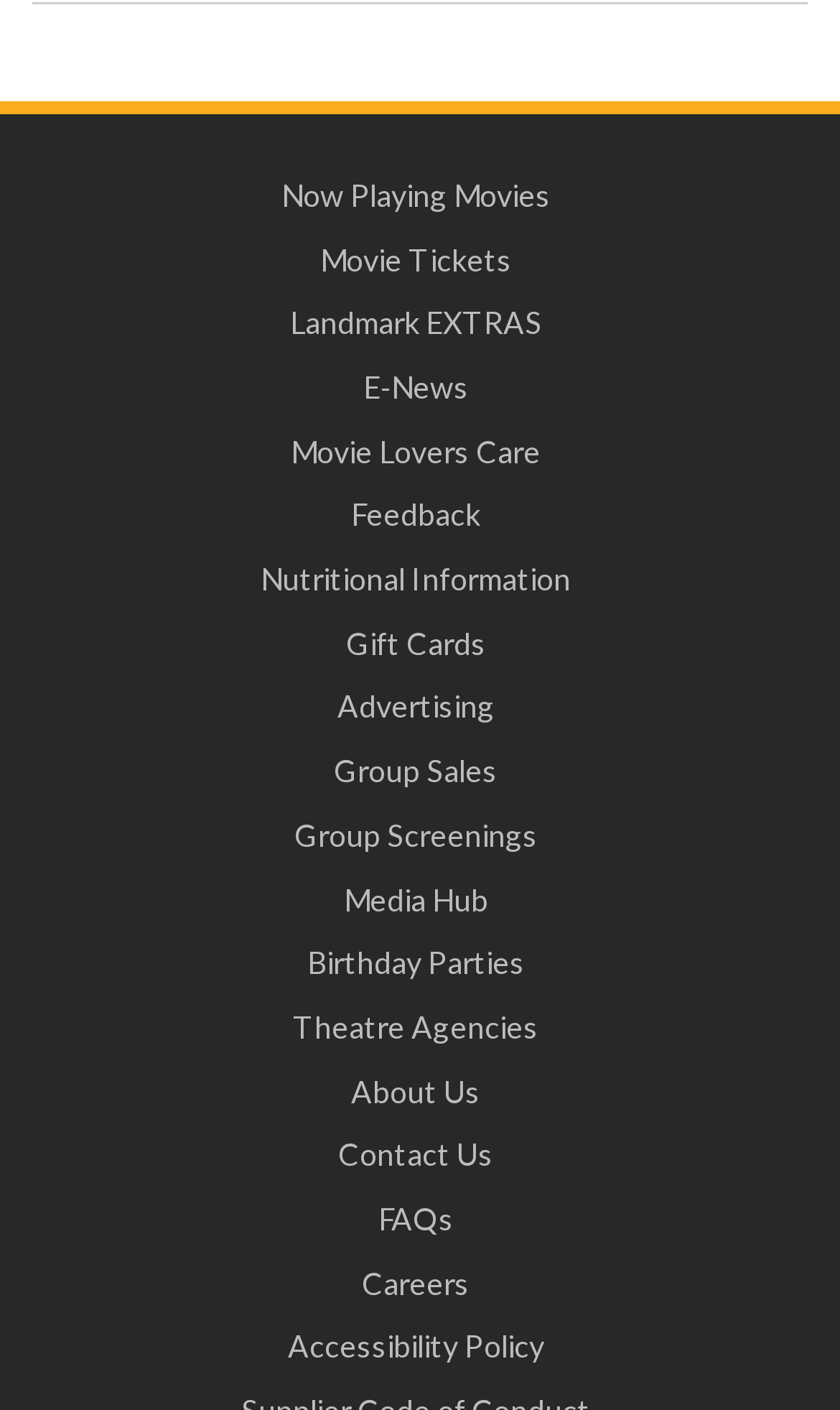Please identify the bounding box coordinates of the element on the webpage that should be clicked to follow this instruction: "Go to the Home page". The bounding box coordinates should be given as four float numbers between 0 and 1, formatted as [left, top, right, bottom].

None